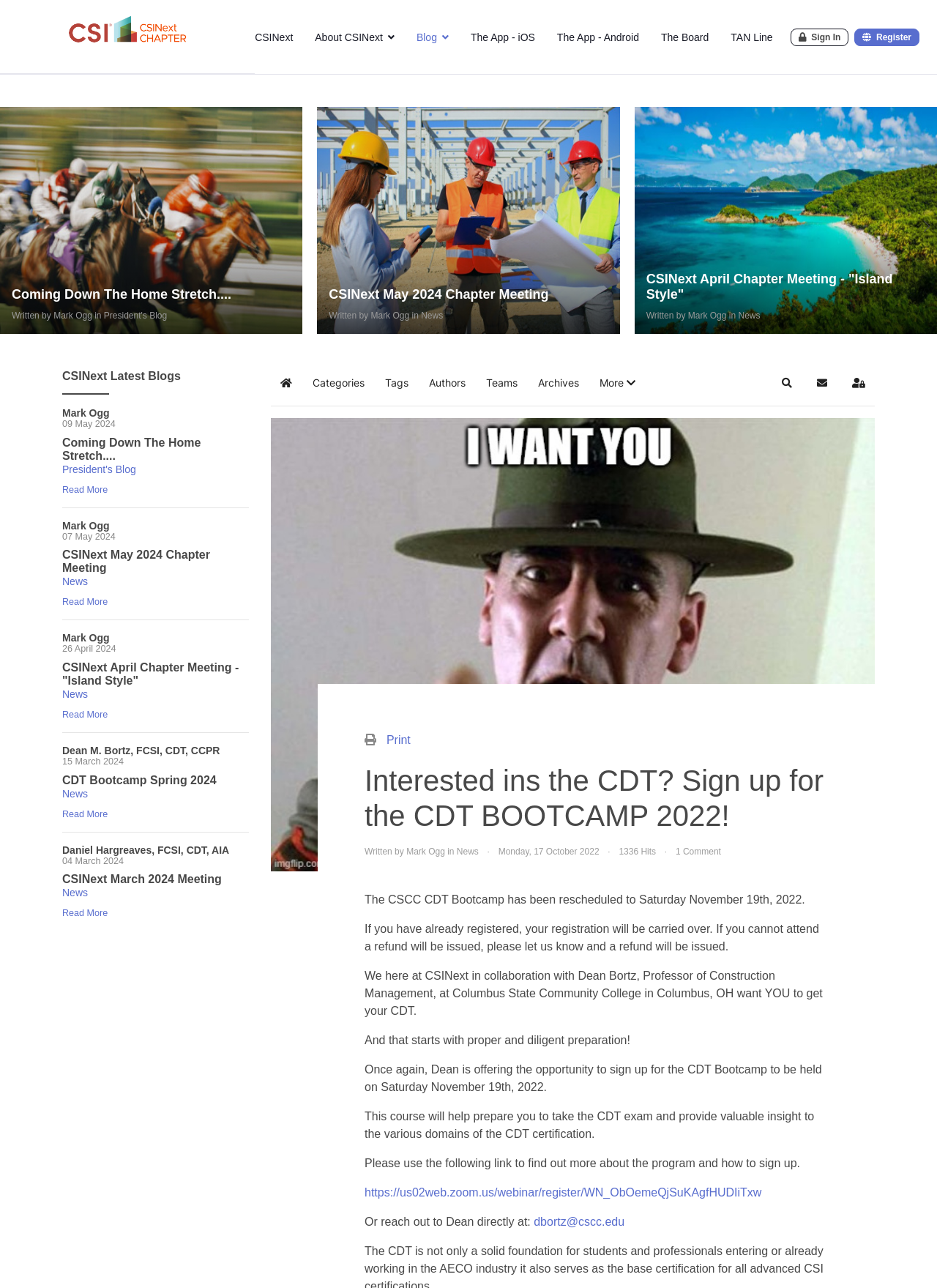Please determine the bounding box coordinates of the area that needs to be clicked to complete this task: 'Register'. The coordinates must be four float numbers between 0 and 1, formatted as [left, top, right, bottom].

[0.912, 0.022, 0.981, 0.036]